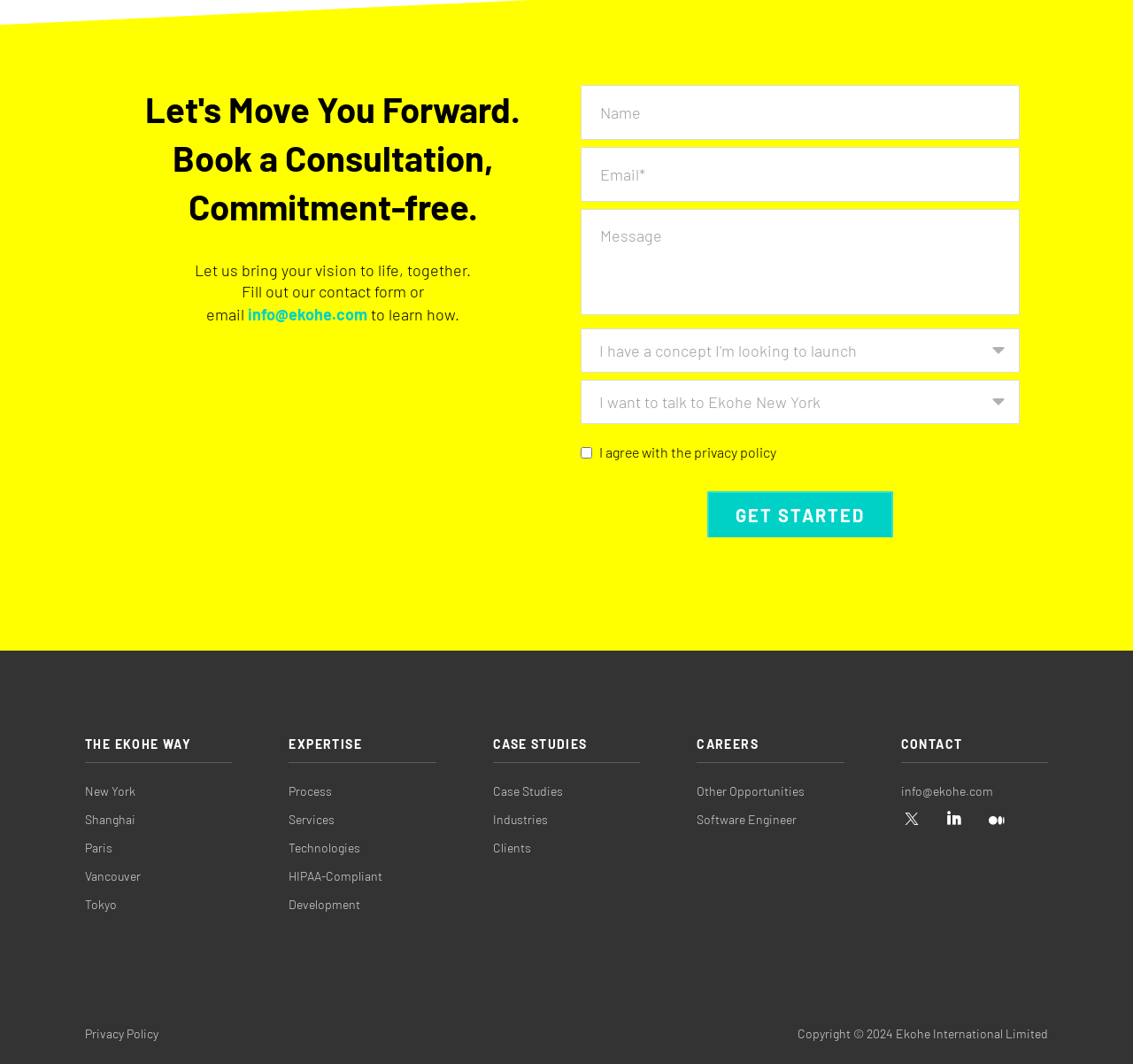What is the text above the contact form?
Could you please answer the question thoroughly and with as much detail as possible?

The text above the contact form is a heading that sets the tone for the form, encouraging users to fill it out to bring their vision to life, and provides additional information on how to get in touch with the company.